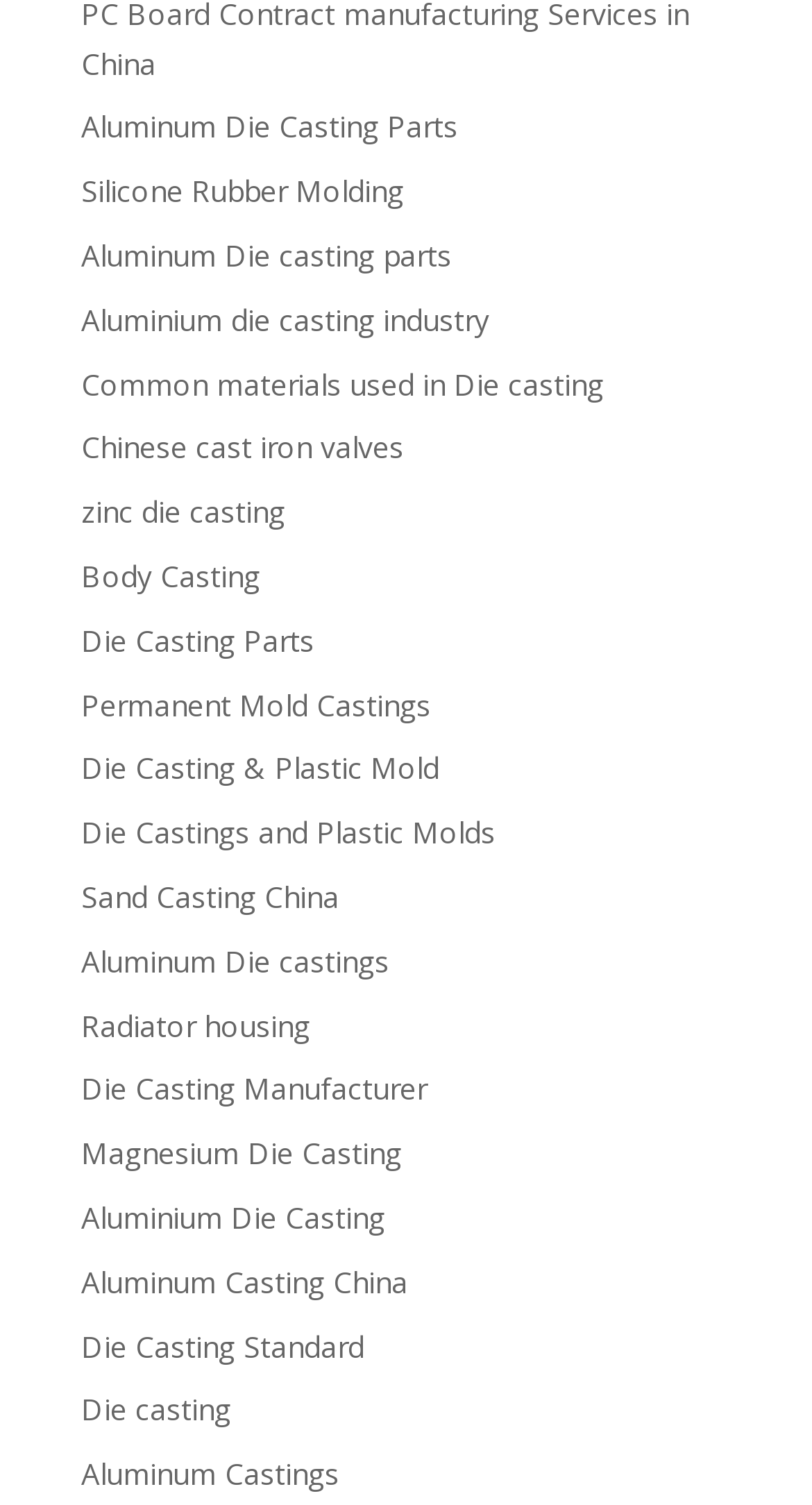Identify the bounding box coordinates of the region that needs to be clicked to carry out this instruction: "Learn about Common materials used in Die casting". Provide these coordinates as four float numbers ranging from 0 to 1, i.e., [left, top, right, bottom].

[0.1, 0.242, 0.744, 0.268]